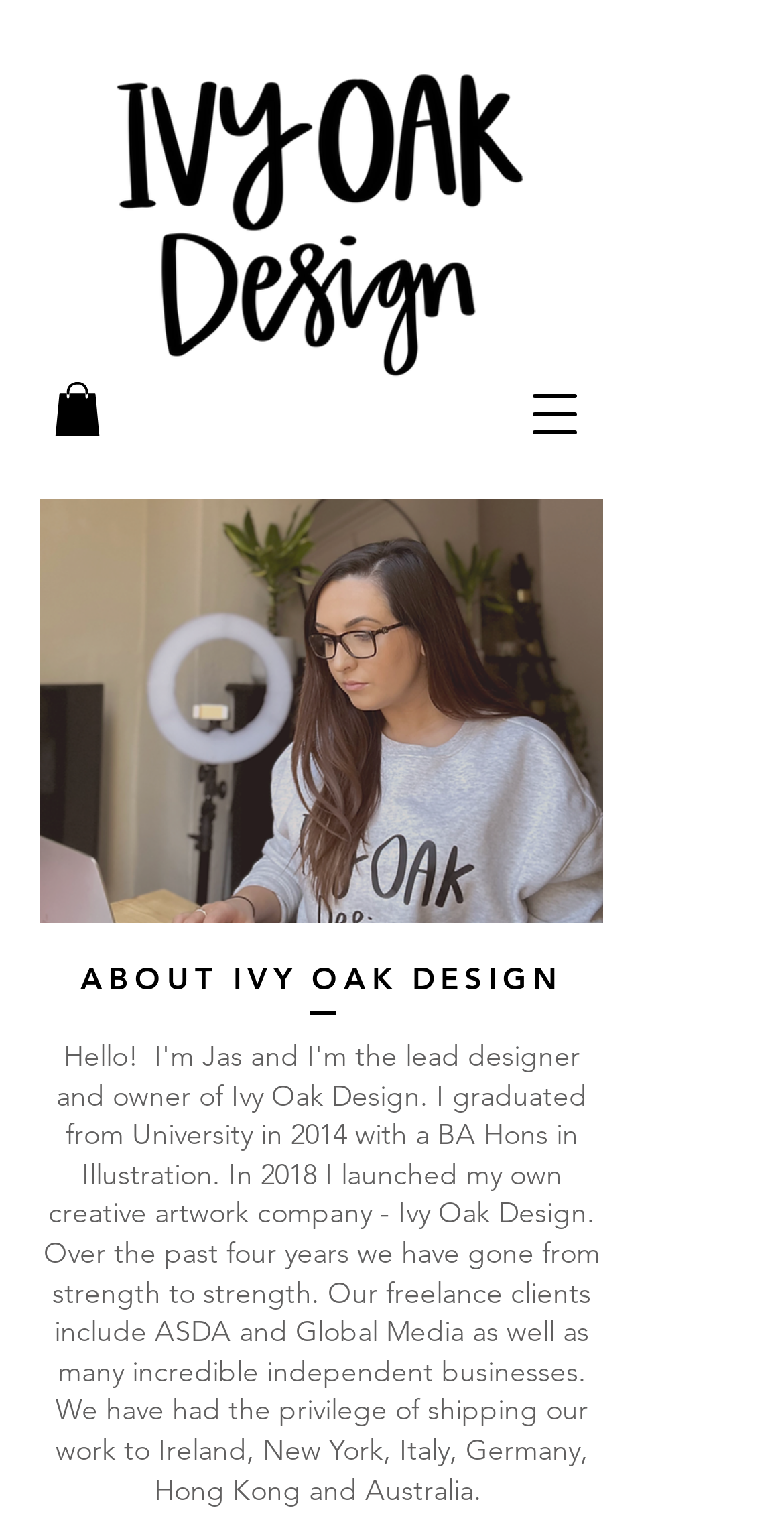Could you please study the image and provide a detailed answer to the question:
What is the theme of the images on the webpage?

The two images with OCR text have filenames that suggest they are related to designing. The filenames are 'Untitled-Artwork-9.png' and 'designing pic2.png', which implies that the images are showcasing designing work or processes. This is consistent with the webpage being about a design company.